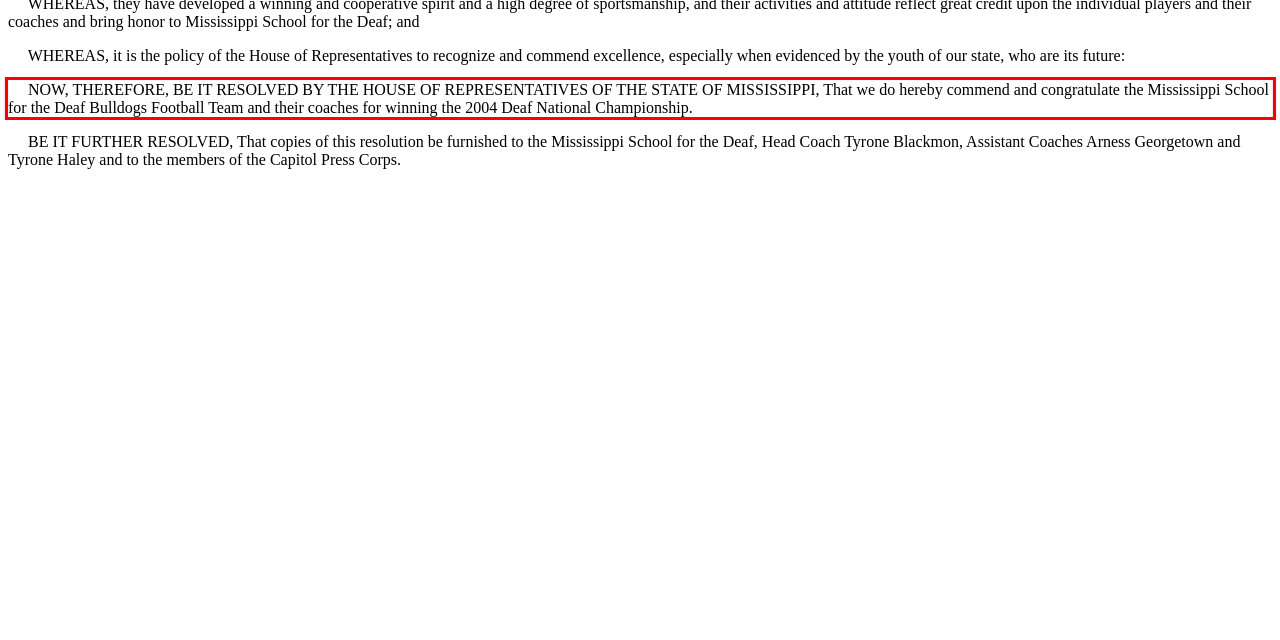Within the screenshot of the webpage, there is a red rectangle. Please recognize and generate the text content inside this red bounding box.

NOW, THEREFORE, BE IT RESOLVED BY THE HOUSE OF REPRESENTATIVES OF THE STATE OF MISSISSIPPI, That we do hereby commend and congratulate the Mississippi School for the Deaf Bulldogs Football Team and their coaches for winning the 2004 Deaf National Championship.